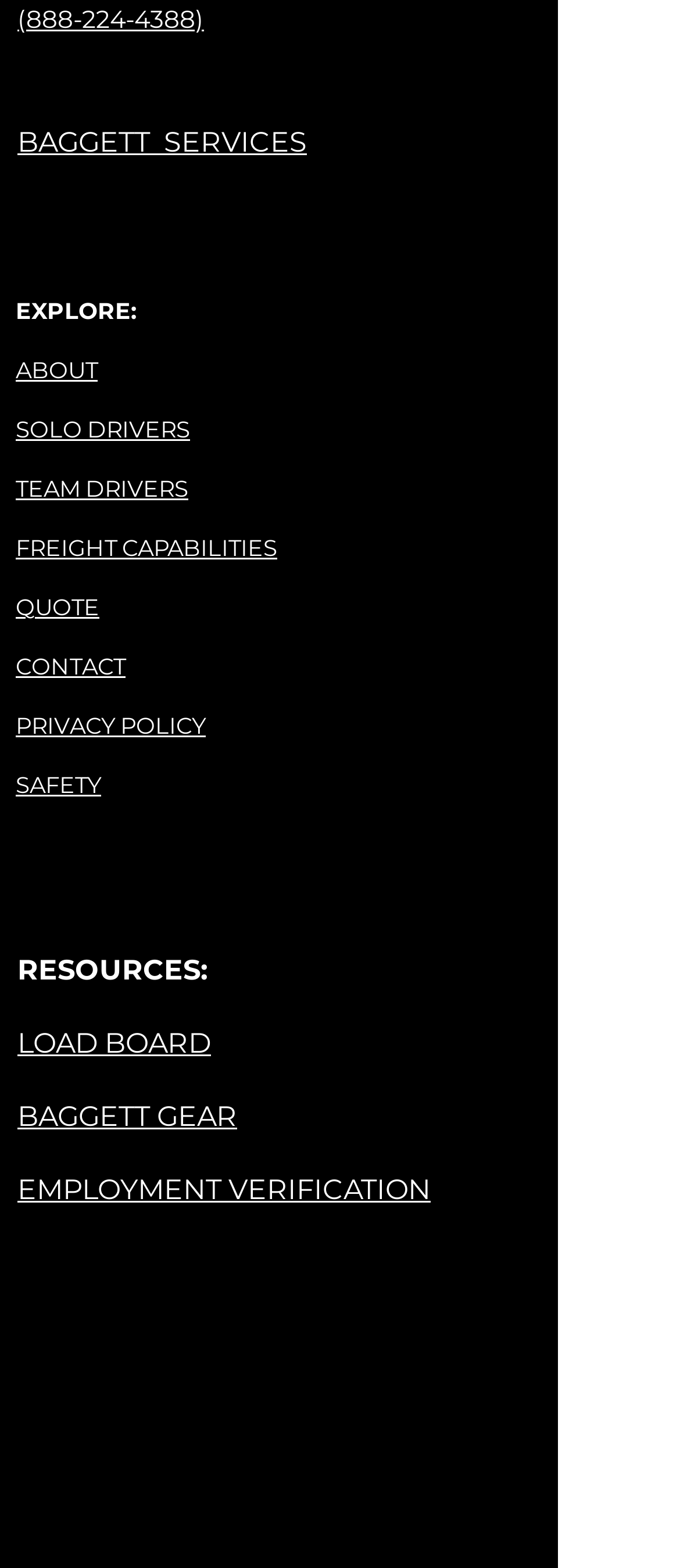Identify the bounding box coordinates of the region that should be clicked to execute the following instruction: "Call the phone number".

[0.026, 0.002, 0.3, 0.022]